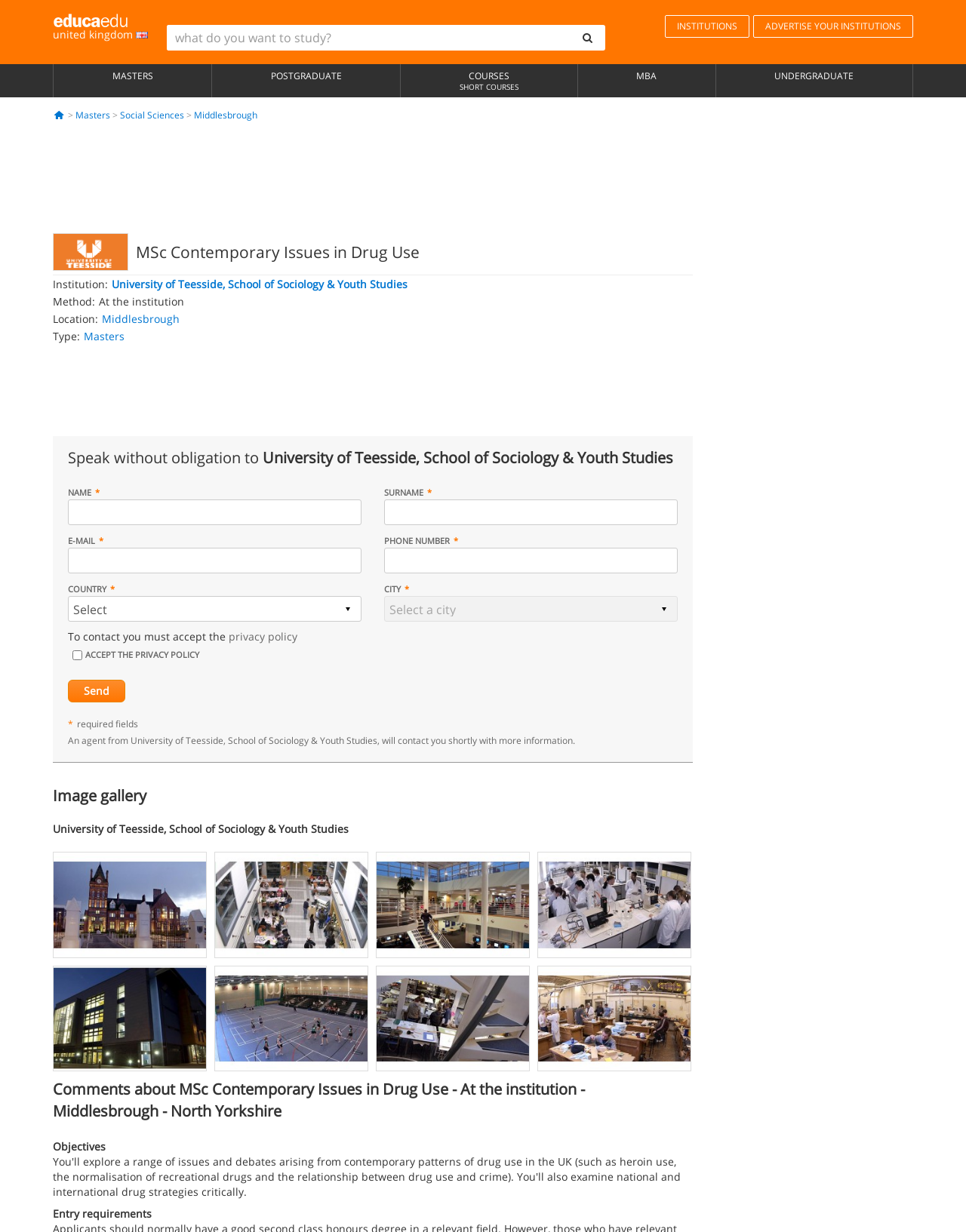Extract the text of the main heading from the webpage.

MSc Contemporary Issues in Drug Use